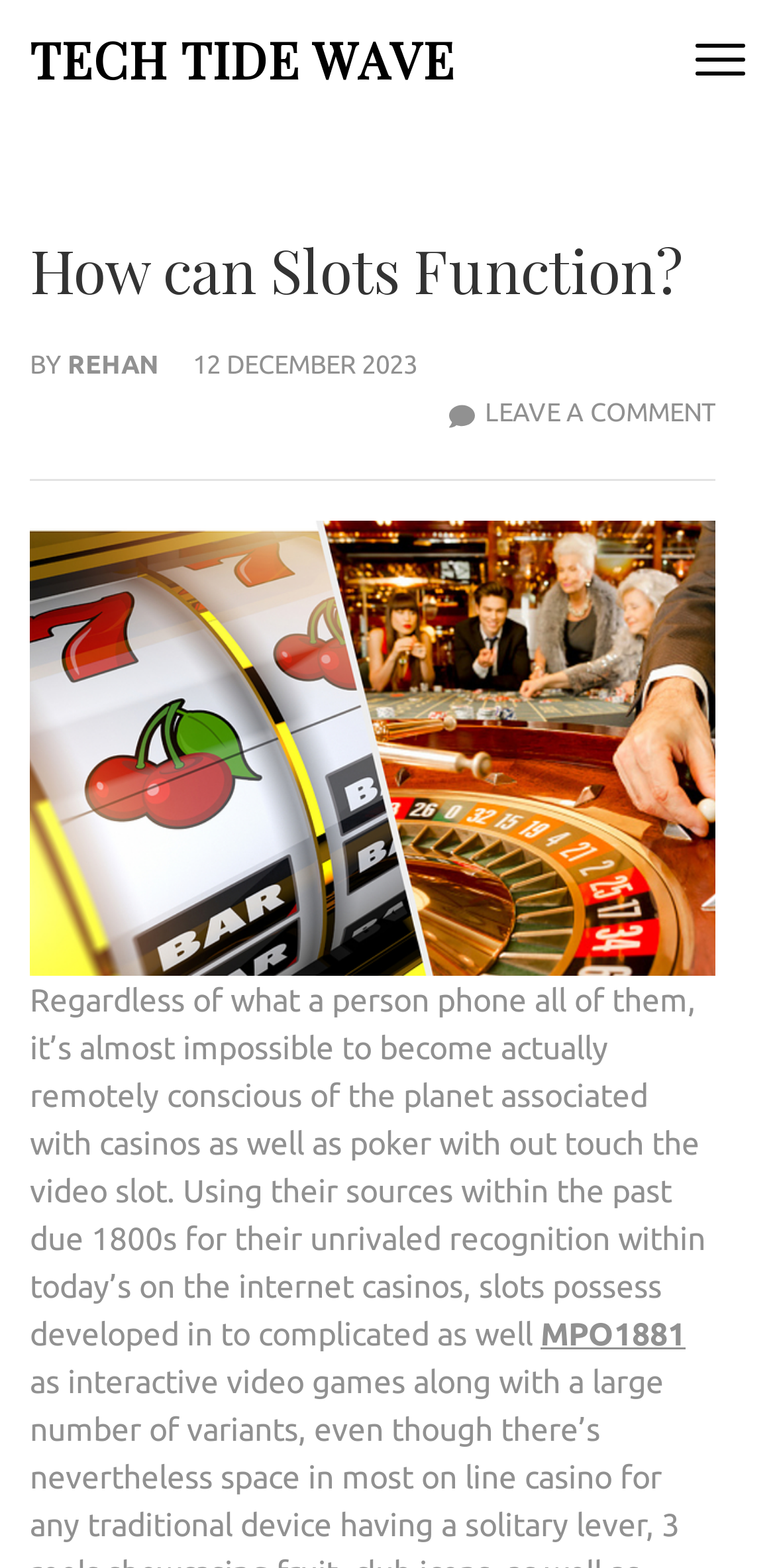What is the date of the article?
Make sure to answer the question with a detailed and comprehensive explanation.

The date of the article can be found in the header section, where it says '12 DECEMBER 2023'.